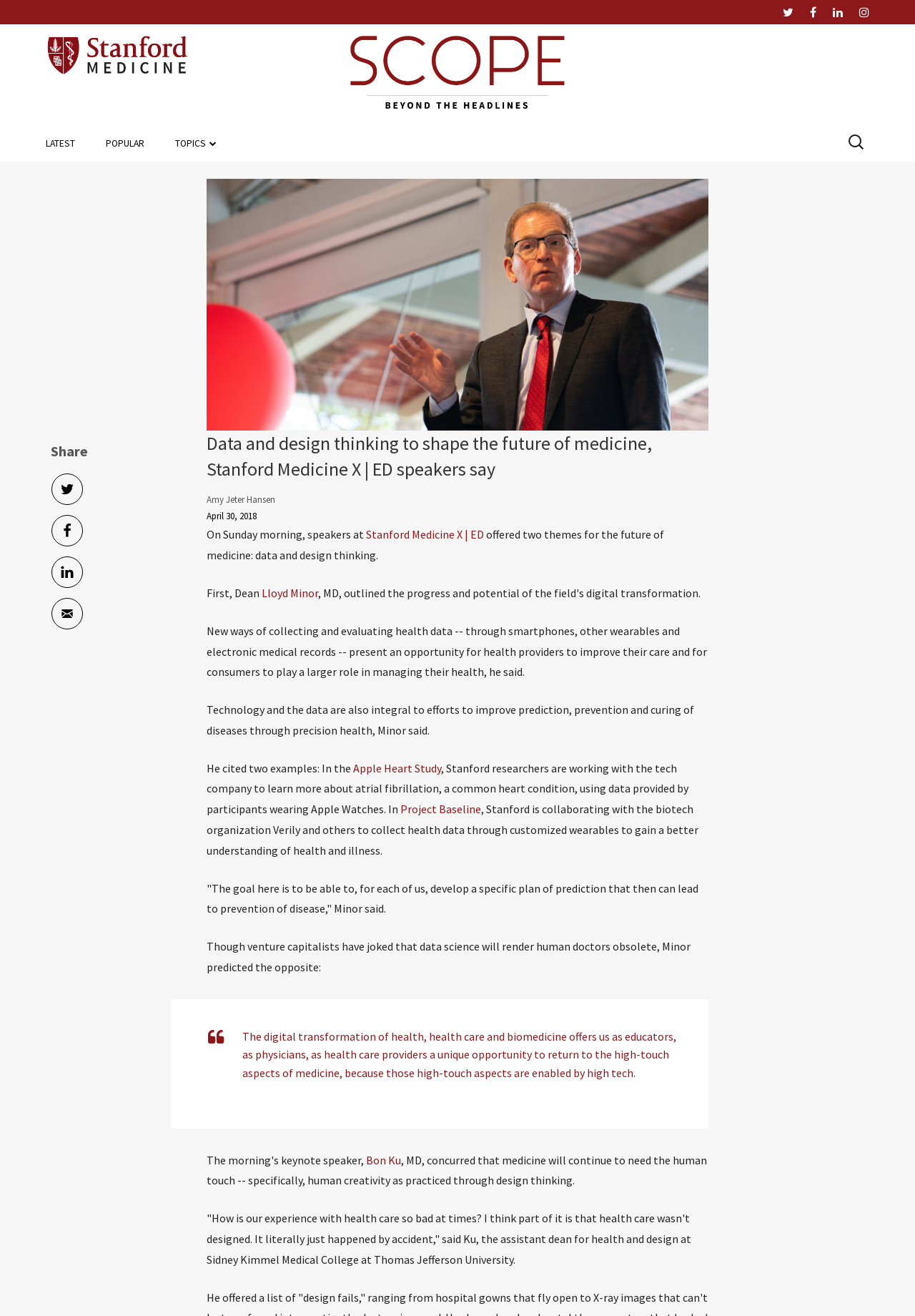Please provide a one-word or phrase answer to the question: 
What is the name of the organization collaborating with Stanford on Project Baseline?

Verily